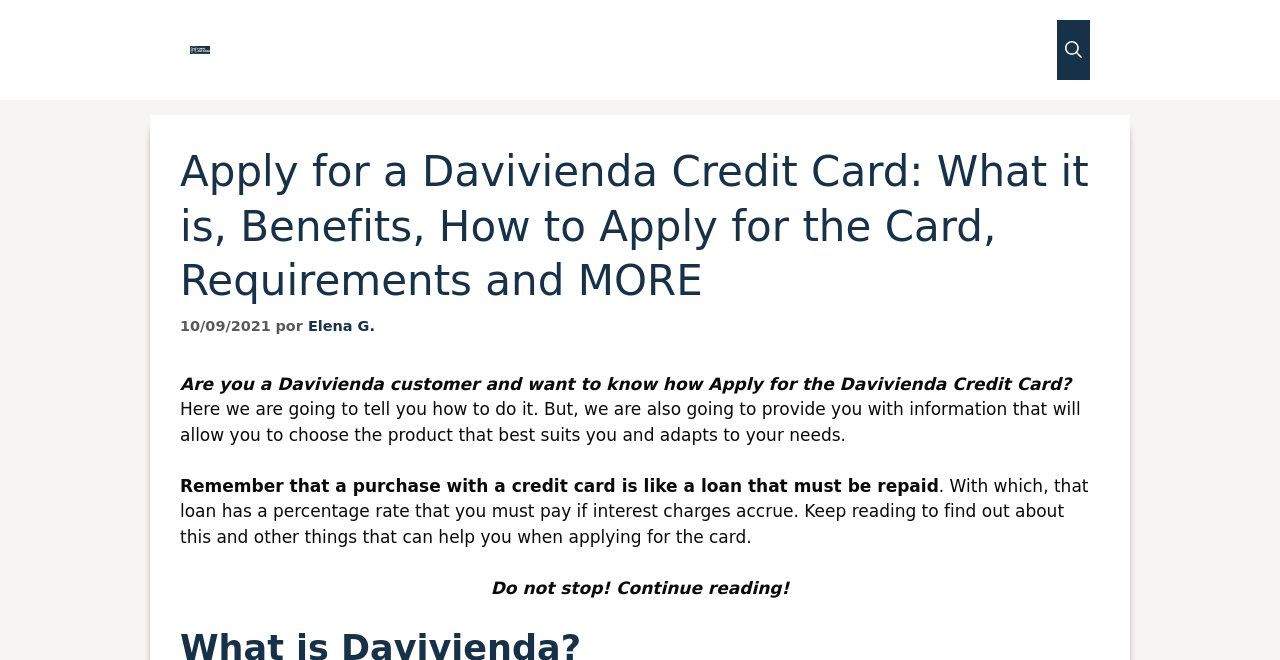Give a complete and precise description of the webpage's appearance.

The webpage is about applying for a Davivienda Credit Card, providing information on its benefits, requirements, and the application process. At the top of the page, there is a banner with a link to "Formsandtaxes.com" accompanied by a small image. Below the banner, a navigation menu is located on the right side, containing a link to open a search bar.

The main content of the page is divided into sections, starting with a heading that matches the title of the webpage. Below the heading, there is a timestamp indicating the publication date, "10/09/2021", followed by the author's name, "Elena G.".

The main text begins with a question, "Are you a Davivienda customer and want to know how to Apply for the Davivienda Credit Card?" and then provides a brief introduction to the content of the page. The text is divided into paragraphs, explaining the importance of choosing the right credit card product and the need to repay the loan with interest charges.

Throughout the page, there are no images other than the small logo in the top banner. The text is organized in a clear and readable manner, with no clutter or overwhelming elements. A call-to-action phrase, "Do not stop! Continue reading!" is placed near the bottom of the page, encouraging users to keep reading.